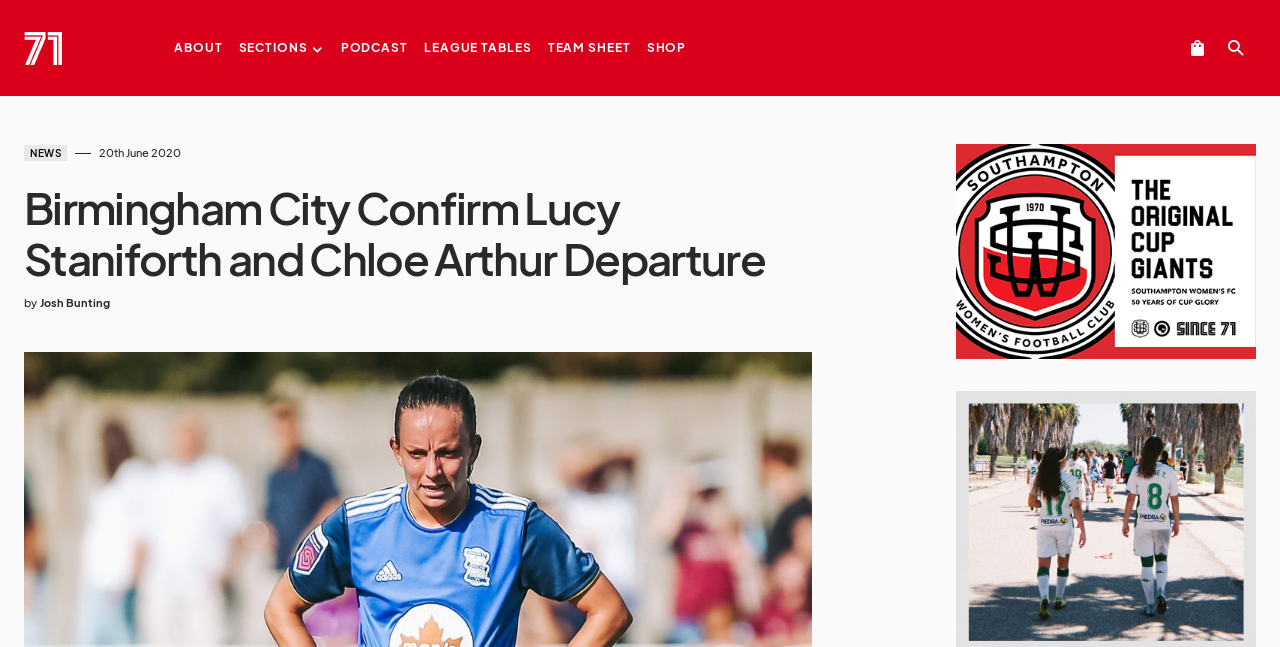How many images are in the article?
Refer to the image and provide a one-word or short phrase answer.

1